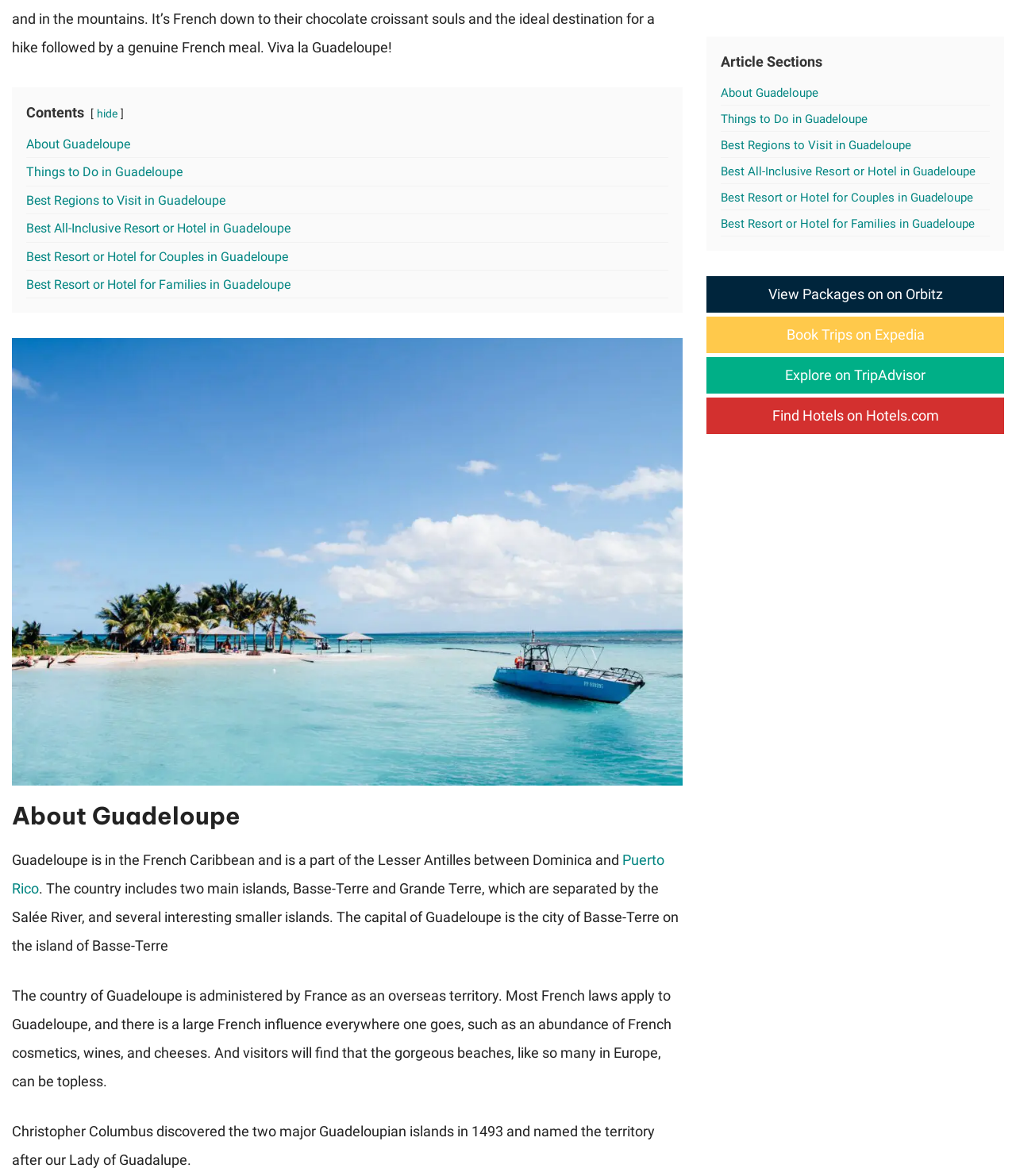Identify the bounding box of the HTML element described here: "Things to Do in Guadeloupe". Provide the coordinates as four float numbers between 0 and 1: [left, top, right, bottom].

[0.026, 0.14, 0.18, 0.153]